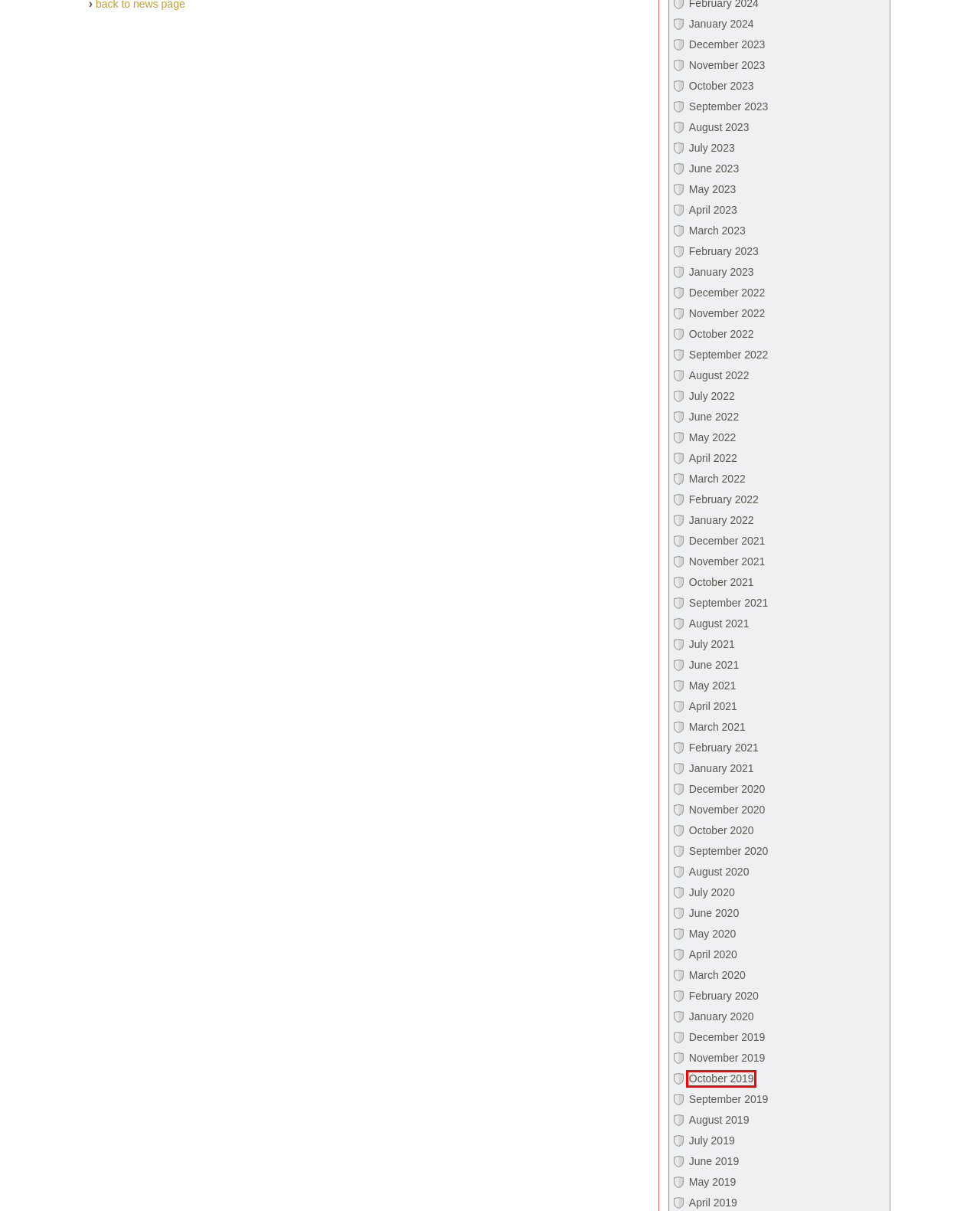You have a screenshot of a webpage where a red bounding box highlights a specific UI element. Identify the description that best matches the resulting webpage after the highlighted element is clicked. The choices are:
A. September, 2020 | UKCRS.com
B. October, 2019 | UKCRS.com
C. September, 2023 | UKCRS.com
D. July, 2019 | UKCRS.com
E. June, 2019 | UKCRS.com
F. June, 2020 | UKCRS.com
G. December, 2022 | UKCRS.com
H. January, 2023 | UKCRS.com

B